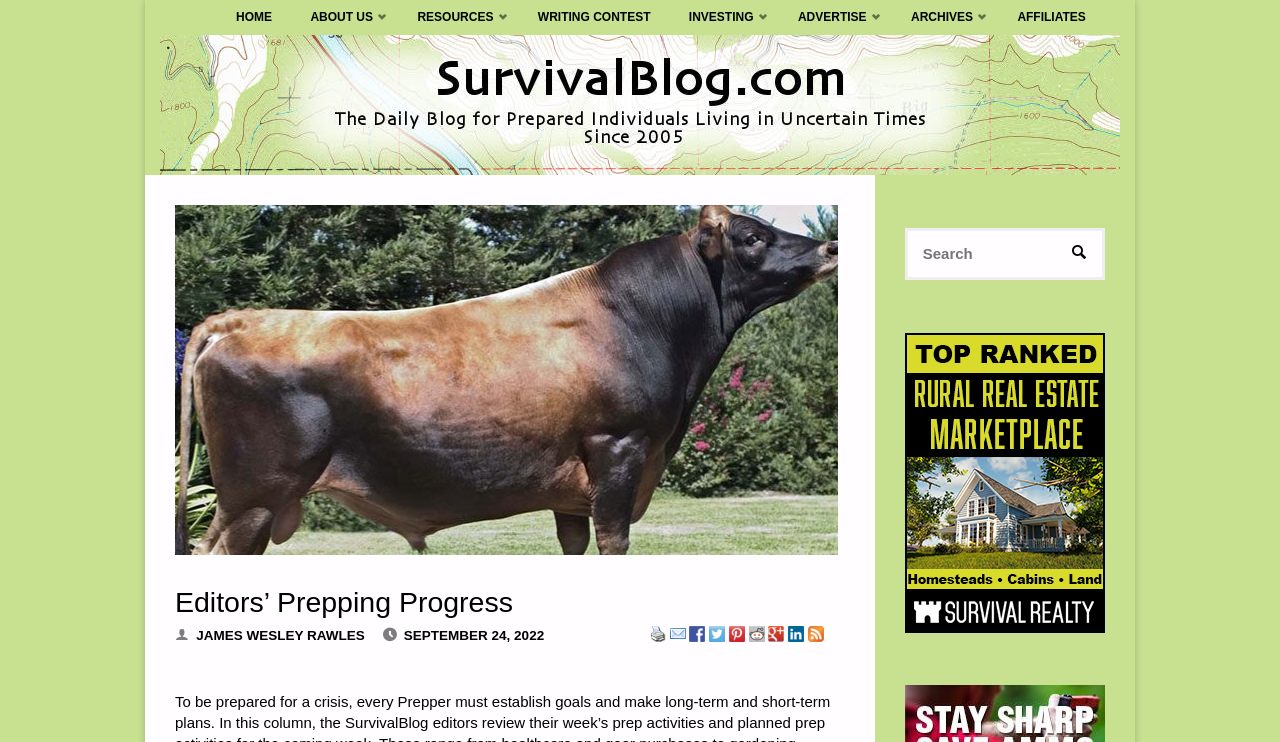Please identify the bounding box coordinates of the area that needs to be clicked to fulfill the following instruction: "Print This Post."

[0.508, 0.843, 0.52, 0.863]